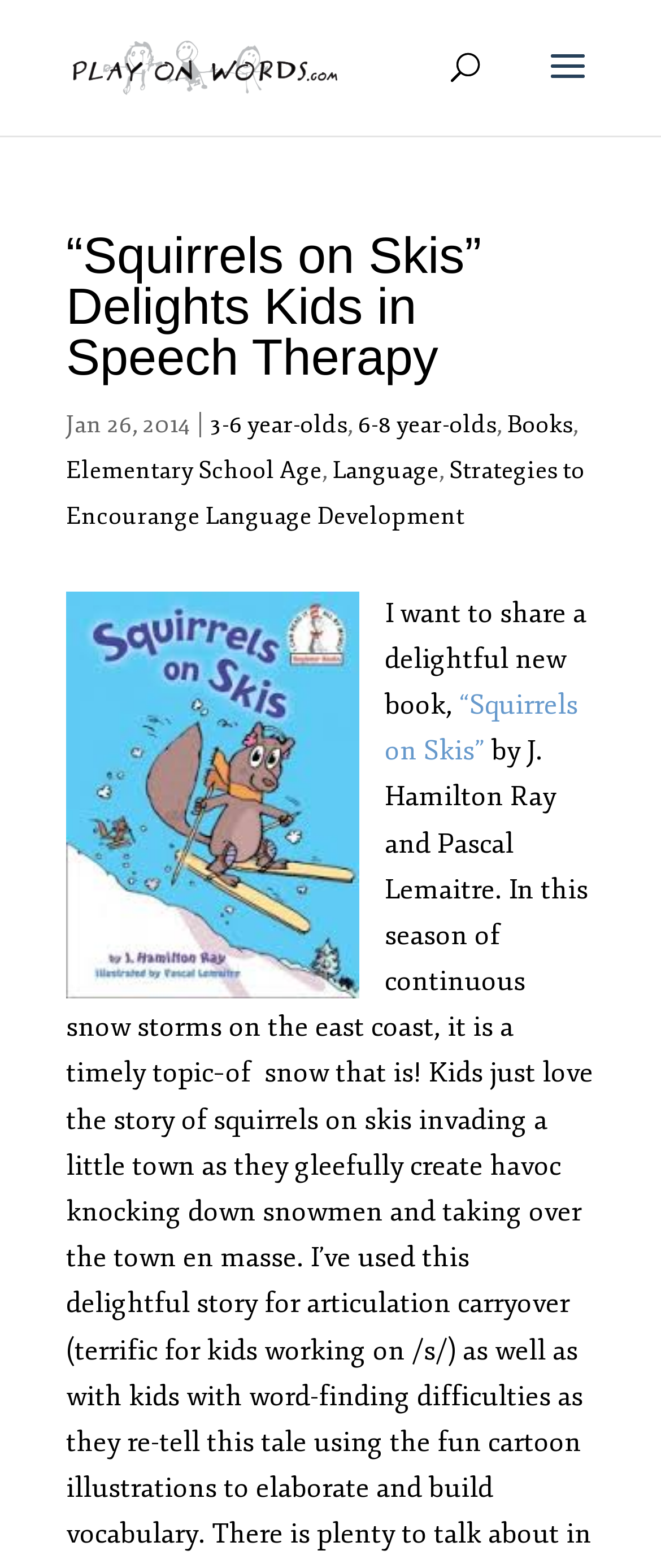Find and indicate the bounding box coordinates of the region you should select to follow the given instruction: "view books for 3-6 year-olds".

[0.318, 0.262, 0.526, 0.28]